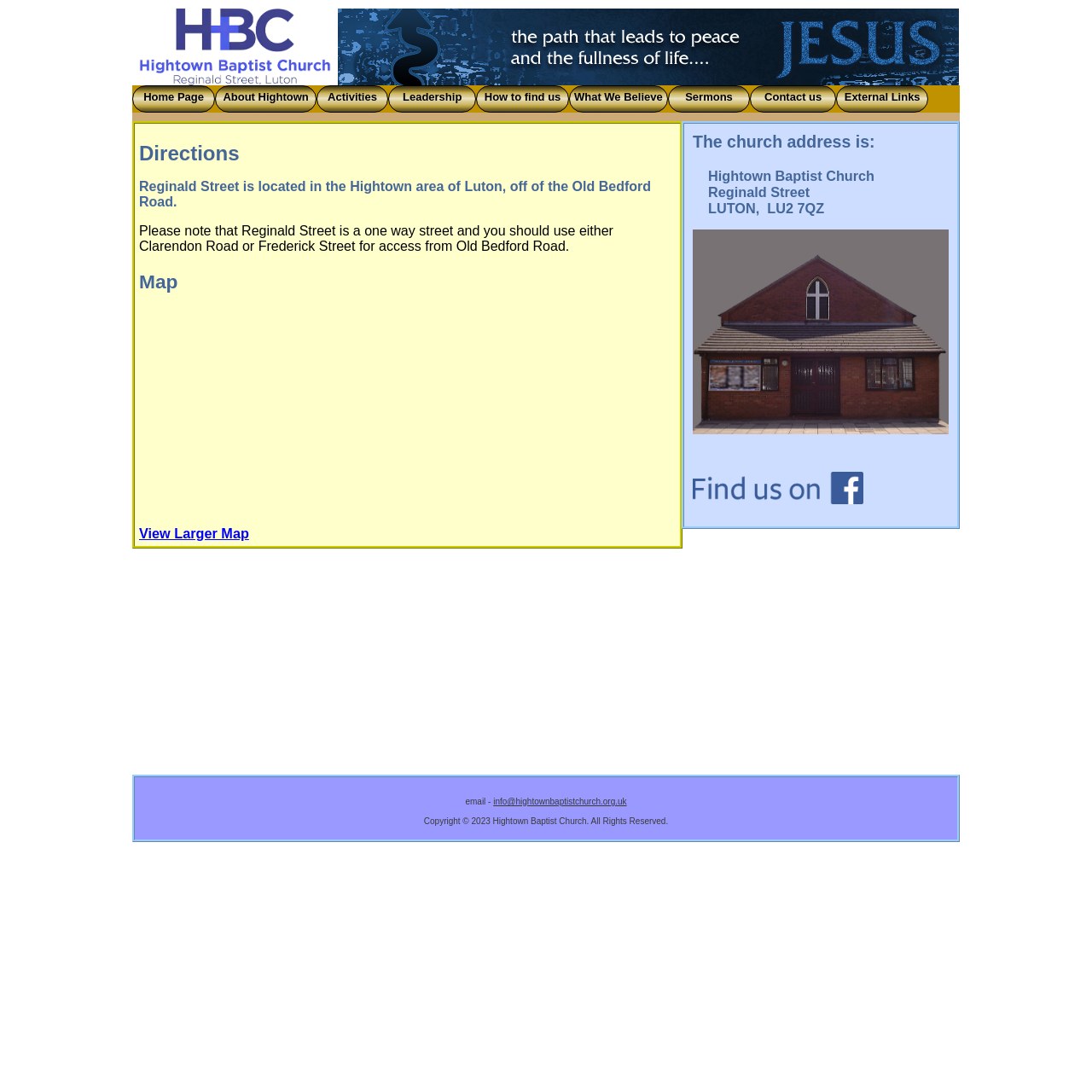Identify the bounding box coordinates of the clickable section necessary to follow the following instruction: "Follow us on Facebook". The coordinates should be presented as four float numbers from 0 to 1, i.e., [left, top, right, bottom].

[0.634, 0.452, 0.791, 0.464]